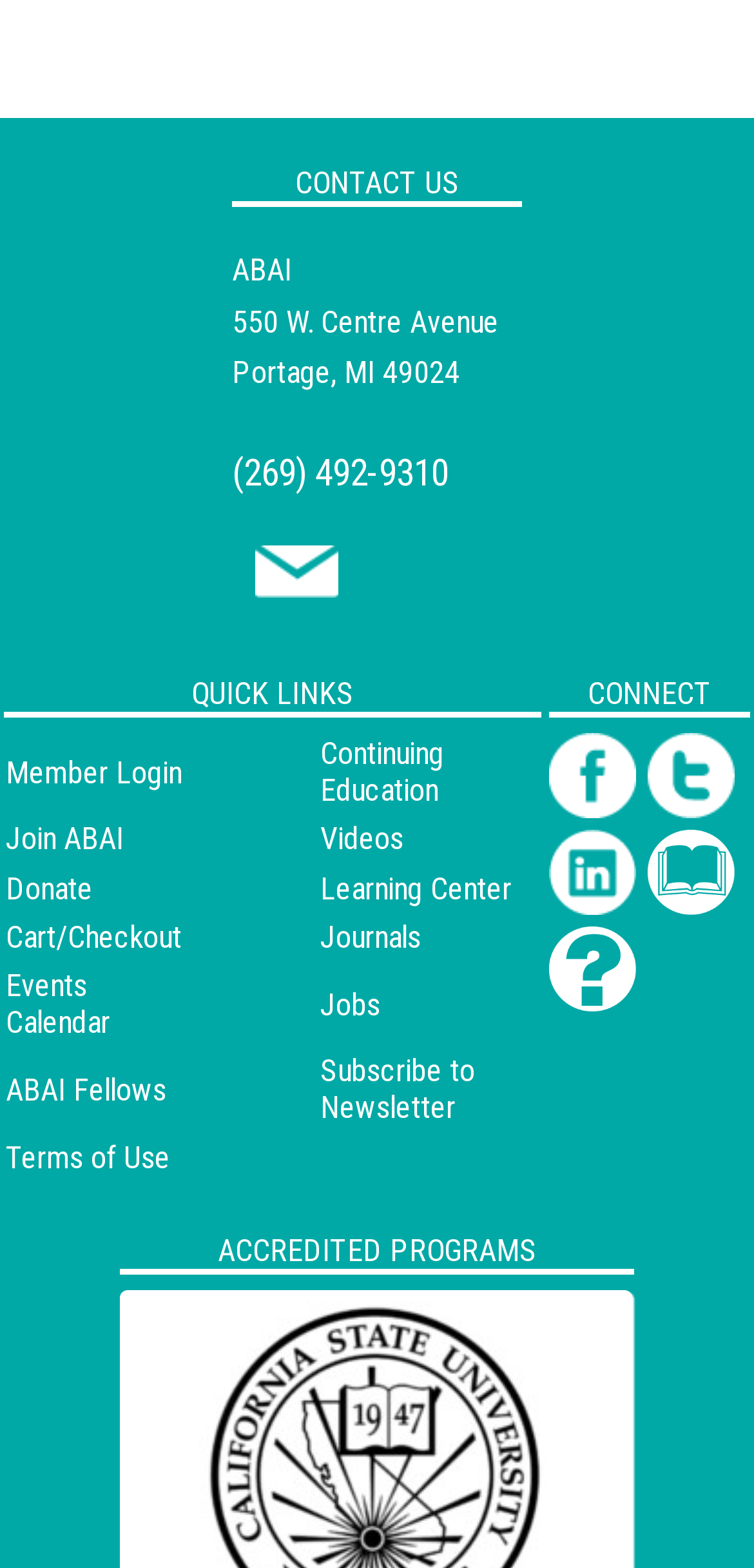What is the address of the organization?
Using the image as a reference, give an elaborate response to the question.

The address of the organization is 550 W. Centre Avenue, Portage, MI 49024, which is mentioned in the static text elements '550 W. Centre Avenue' and 'Portage, MI 49024' with bounding box coordinates [0.308, 0.194, 0.662, 0.217] and [0.308, 0.226, 0.61, 0.25] respectively.